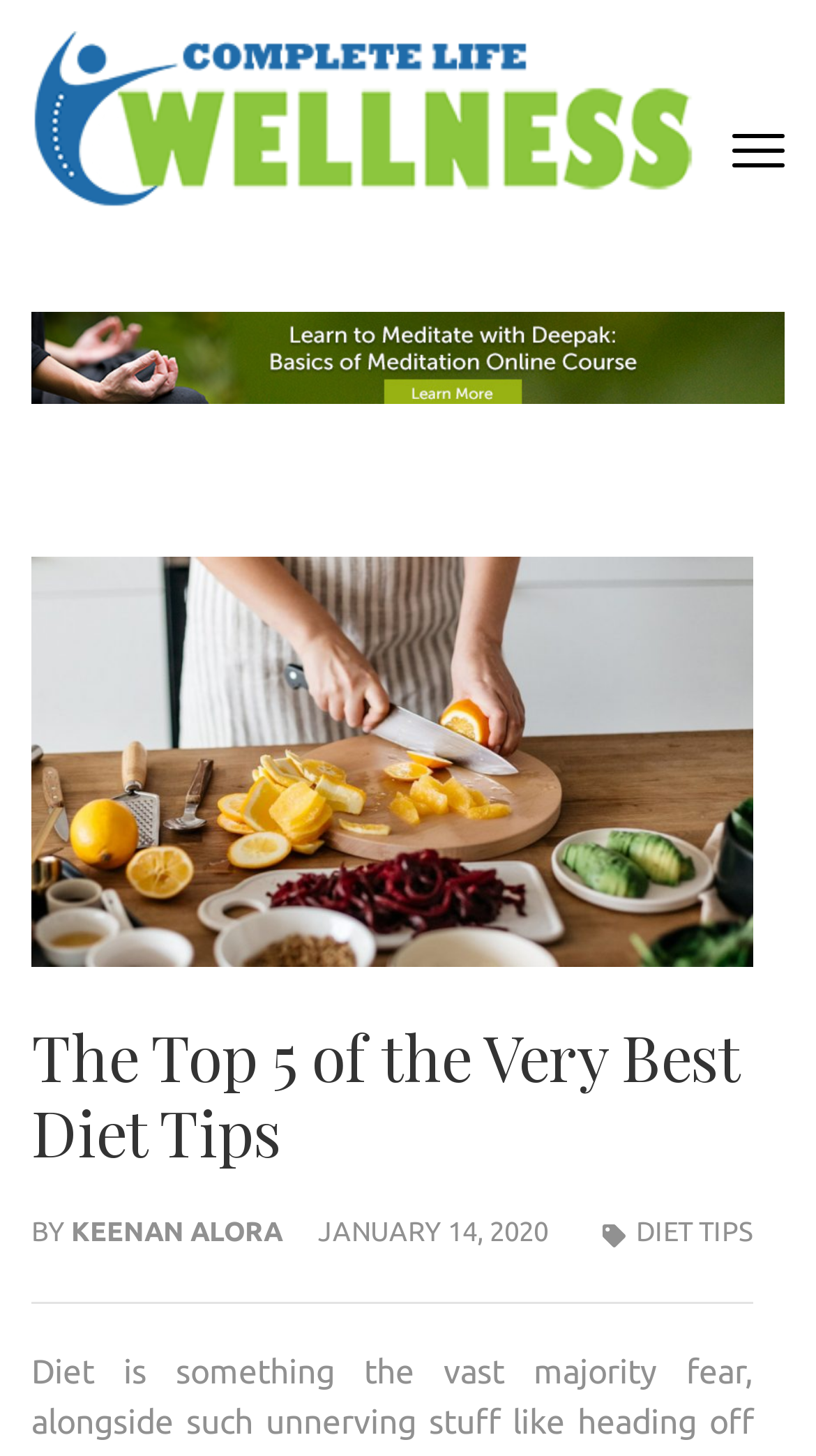Provide a thorough description of the webpage's content and layout.

The webpage appears to be a blog post or article about diet tips. At the top, there is a logo or brand image of "Complete Life Wellness – Stay Healthy & Fit Like A Pro" with a corresponding link. Below the logo, there is a larger header link with the same text. 

To the right of the logo, there is a button, but its purpose is unclear. Below the logo and button, there is a large image that spans most of the width of the page.

The main content of the page is headed by a title "The Top 5 of the Very Best Diet Tips" which is positioned near the top of the page. Below the title, there is a byline that reads "BY KEENAN ALORA" and a publication date of "JANUARY 14, 2020". The byline and publication date are positioned near the top of the page, below the title. 

There is also a link to "DIET TIPS" positioned near the top of the page, to the right of the byline and publication date.